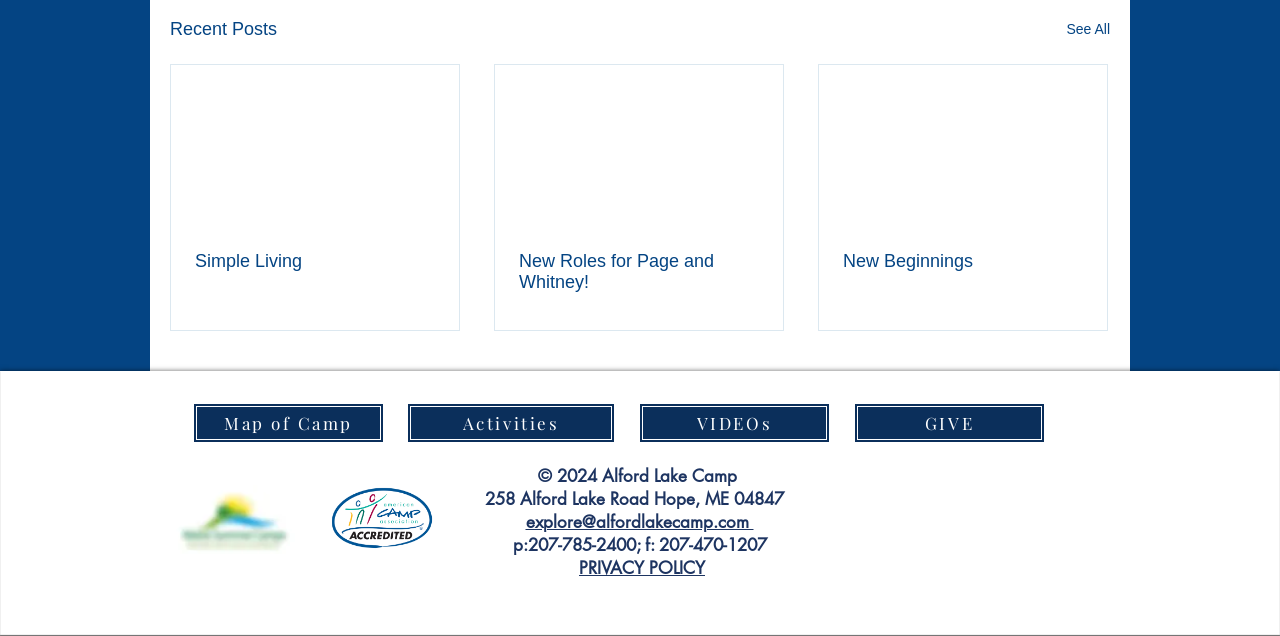How many recent posts are displayed?
Using the picture, provide a one-word or short phrase answer.

3